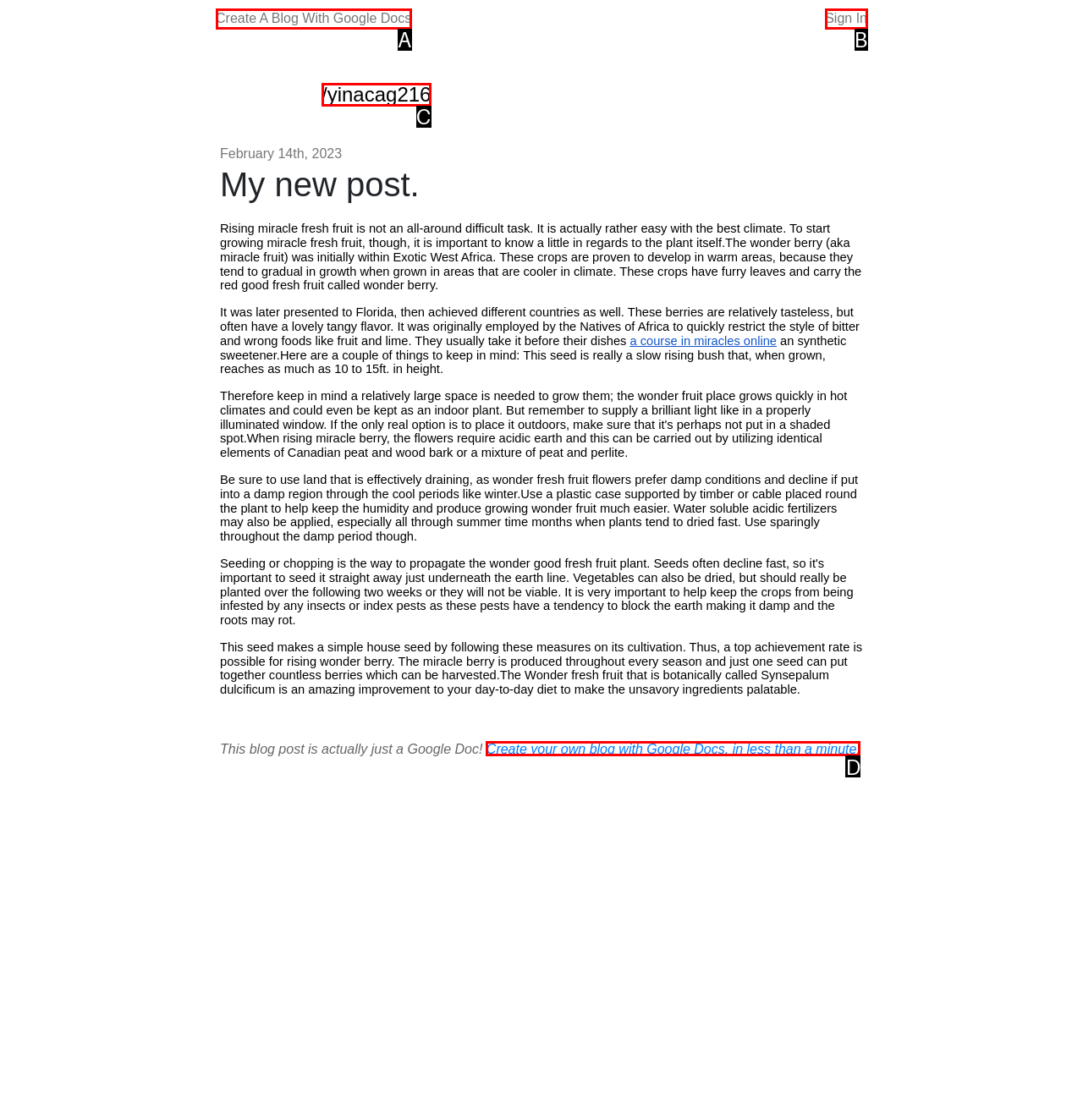Determine which option fits the following description: Sign In
Answer with the corresponding option's letter directly.

B